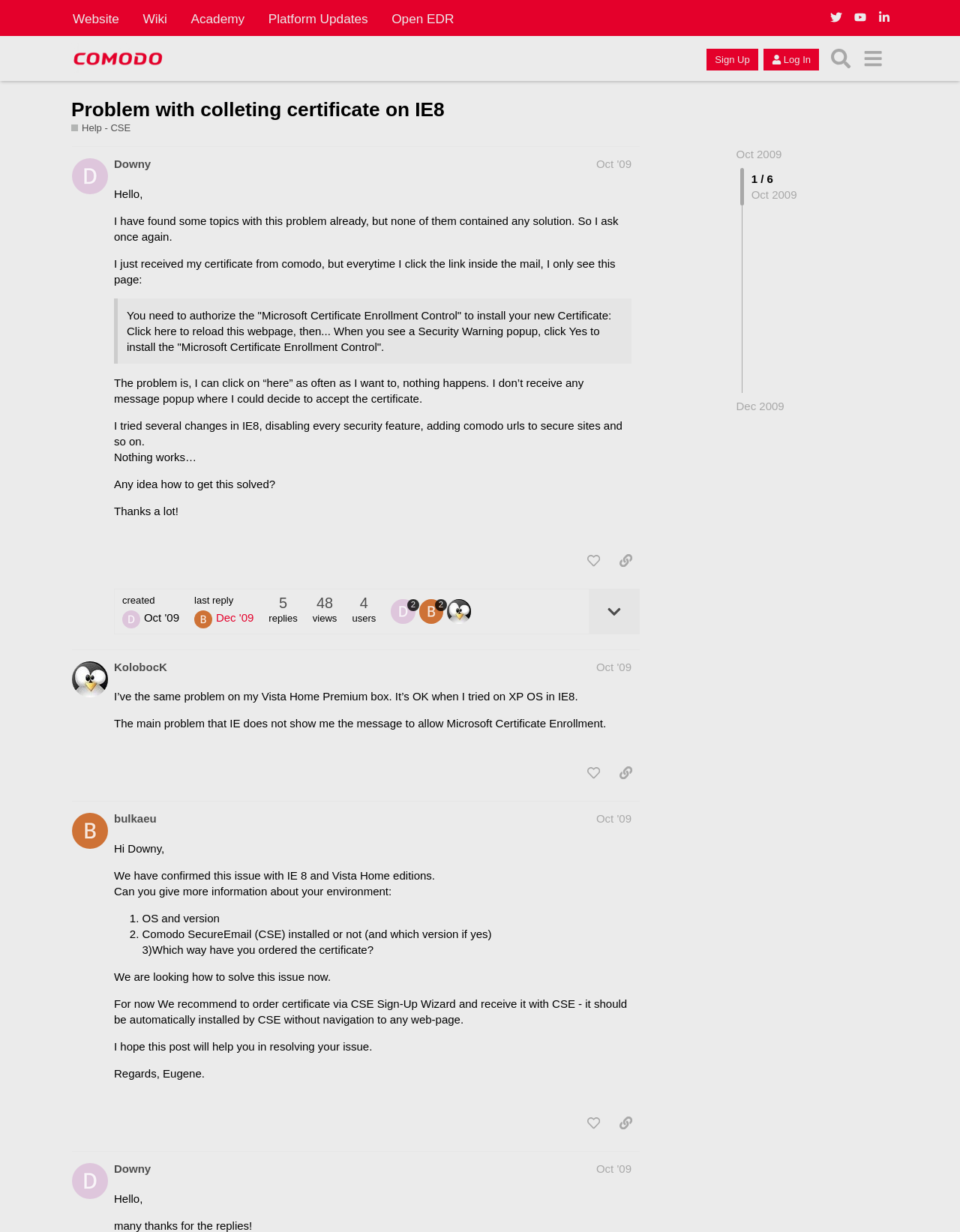Identify the bounding box coordinates of the clickable region to carry out the given instruction: "Share to LinkedIn".

None